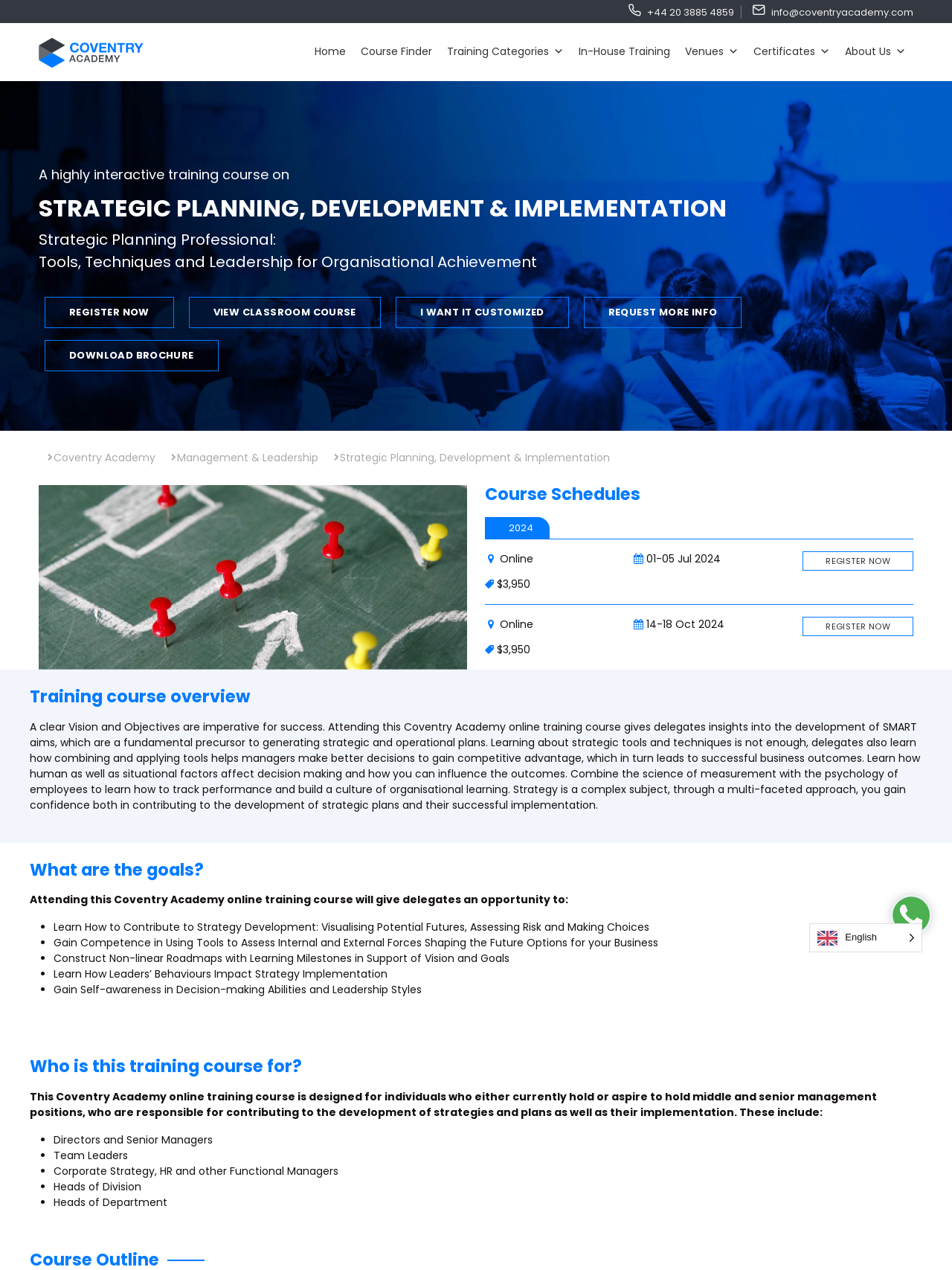Who is this training course designed for?
Answer the question in a detailed and comprehensive manner.

I found the answer by looking at the StaticText element with the label 'This Coventry Academy online training course is designed for individuals who either currently hold or aspire to hold middle and senior management positions...' which indicates the target audience of the training course.